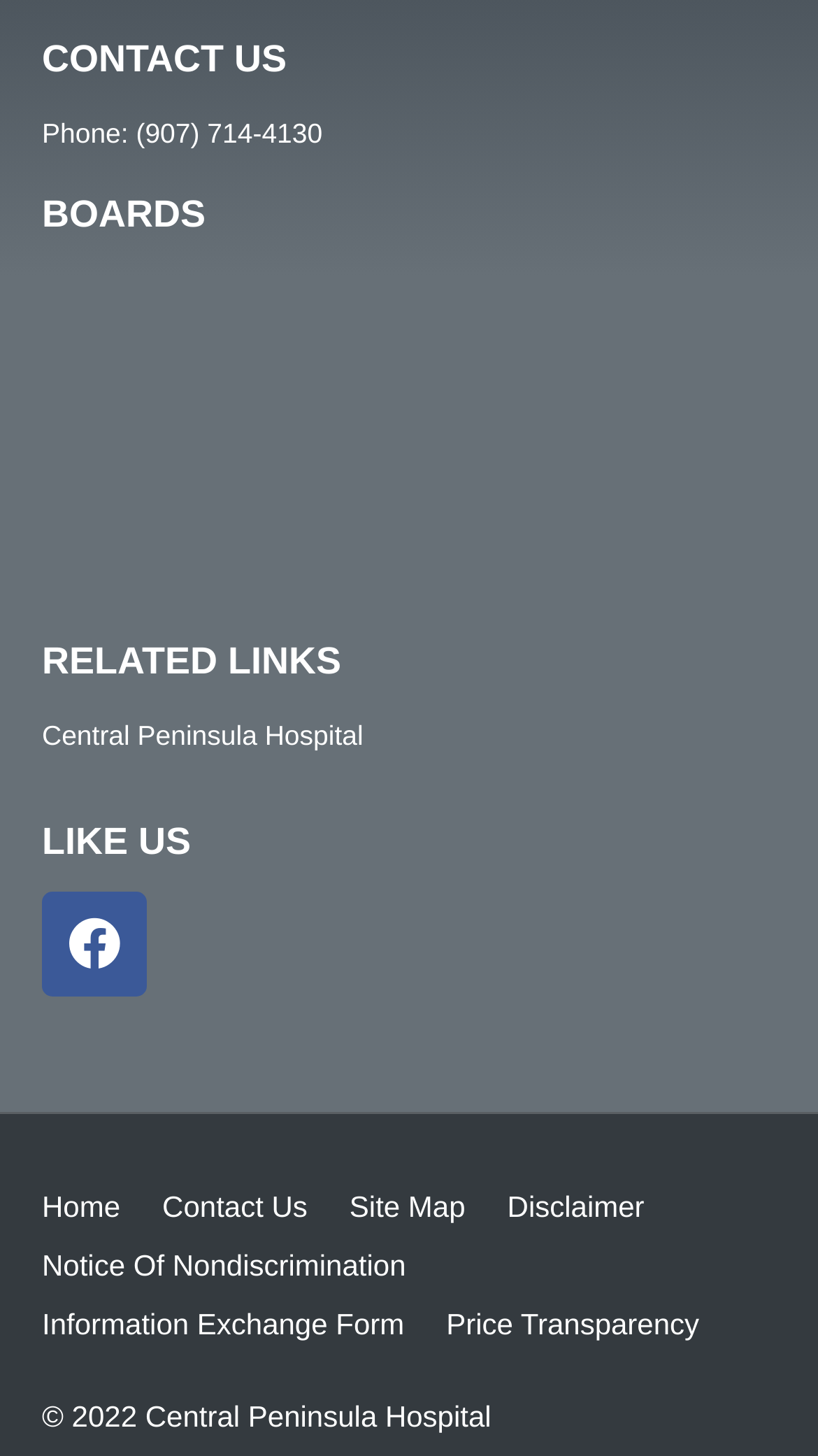Specify the bounding box coordinates for the region that must be clicked to perform the given instruction: "visit the 'Central Peninsula Hospital' link".

[0.051, 0.488, 0.444, 0.521]